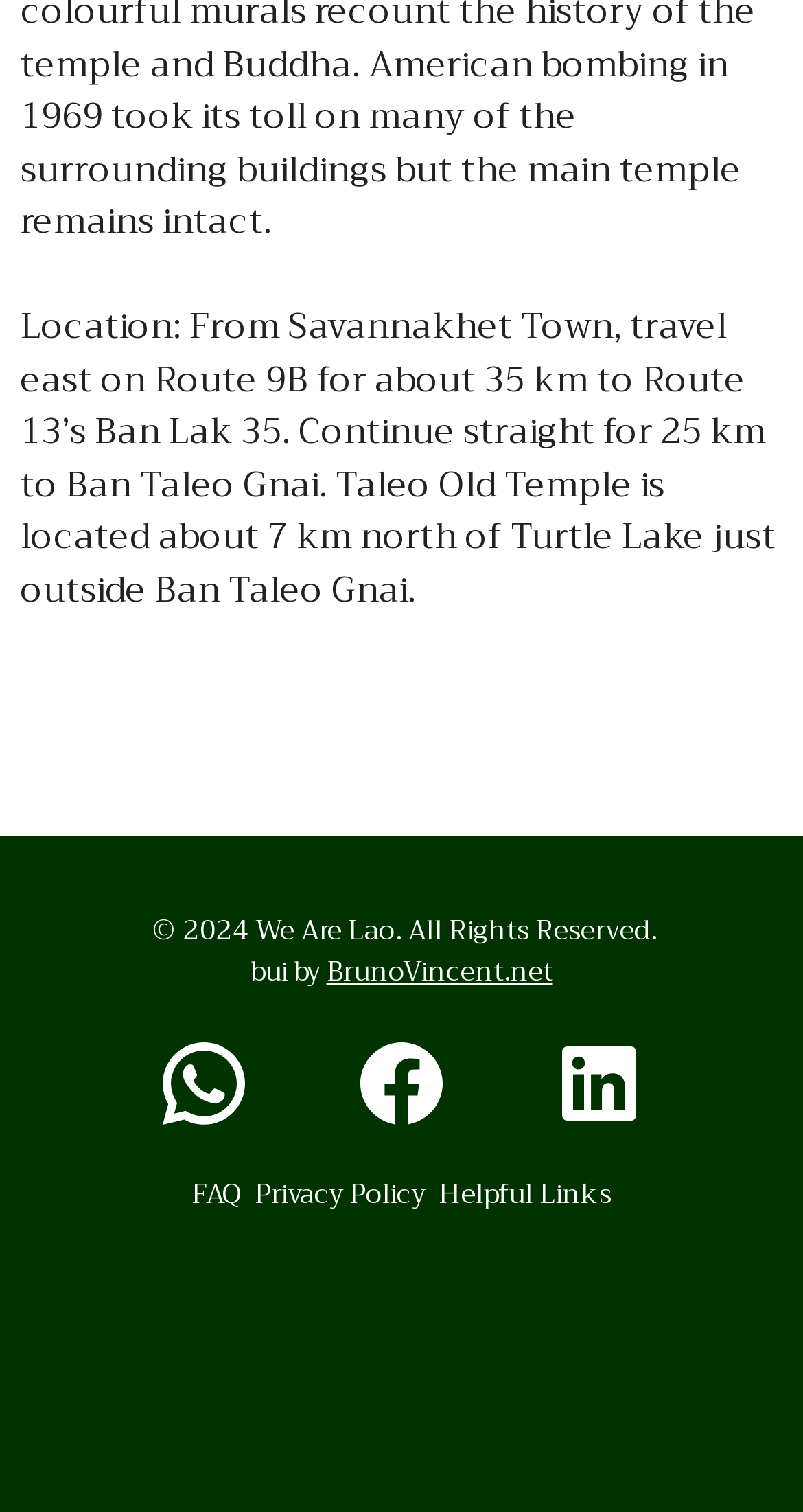Find the bounding box coordinates of the UI element according to this description: "Privacy Policy".

[0.317, 0.777, 0.529, 0.803]